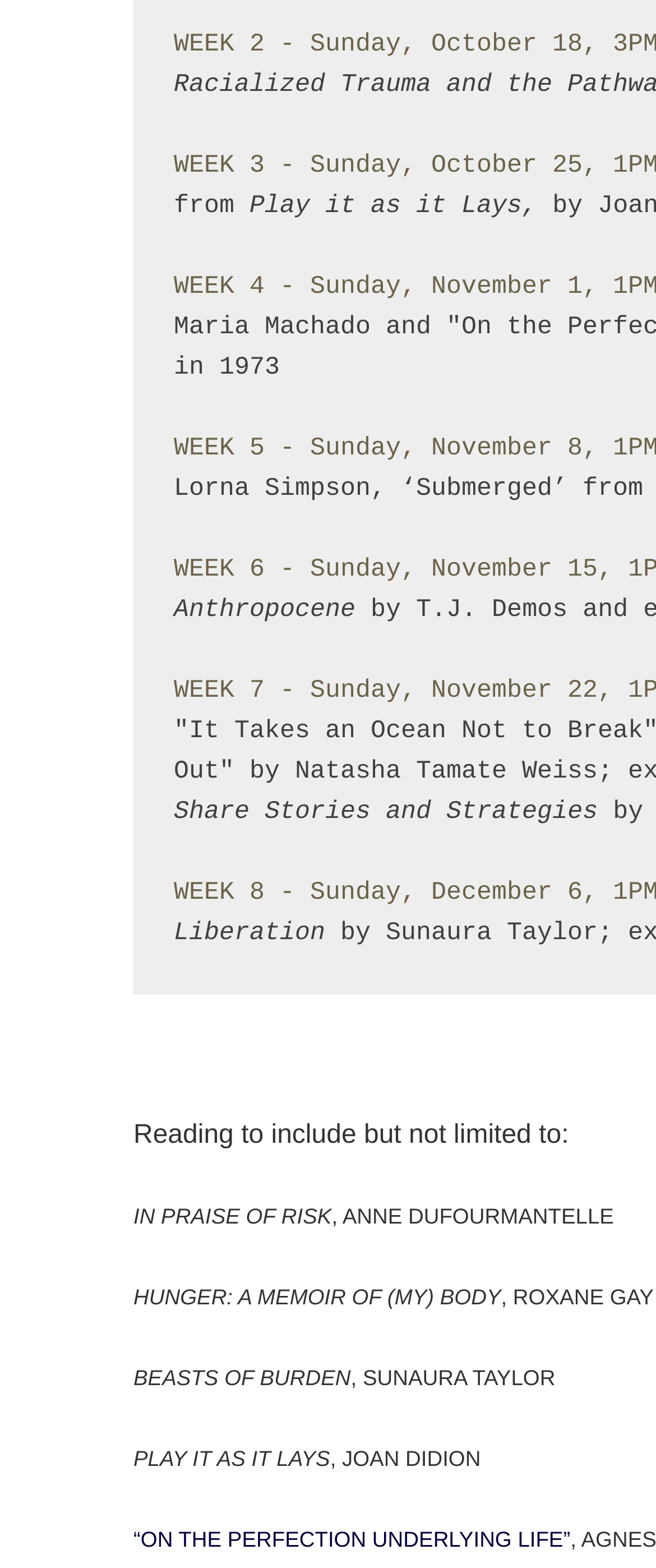Extract the bounding box coordinates of the UI element described by: "“On The Perfection Underlying Life”". The coordinates should include four float numbers ranging from 0 to 1, e.g., [left, top, right, bottom].

[0.203, 0.973, 0.869, 0.991]